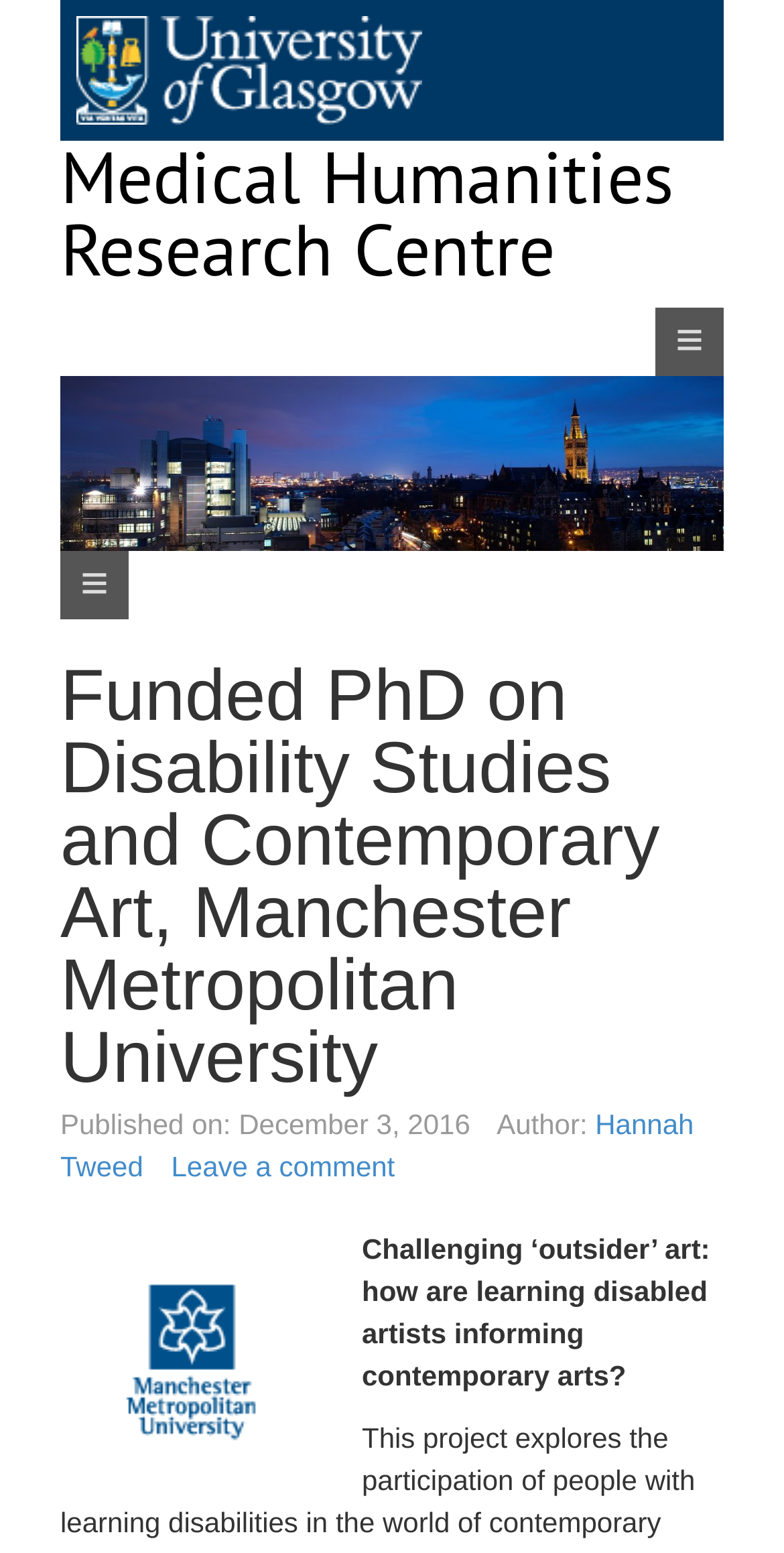Extract the primary header of the webpage and generate its text.

Funded PhD on Disability Studies and Contemporary Art, Manchester Metropolitan University